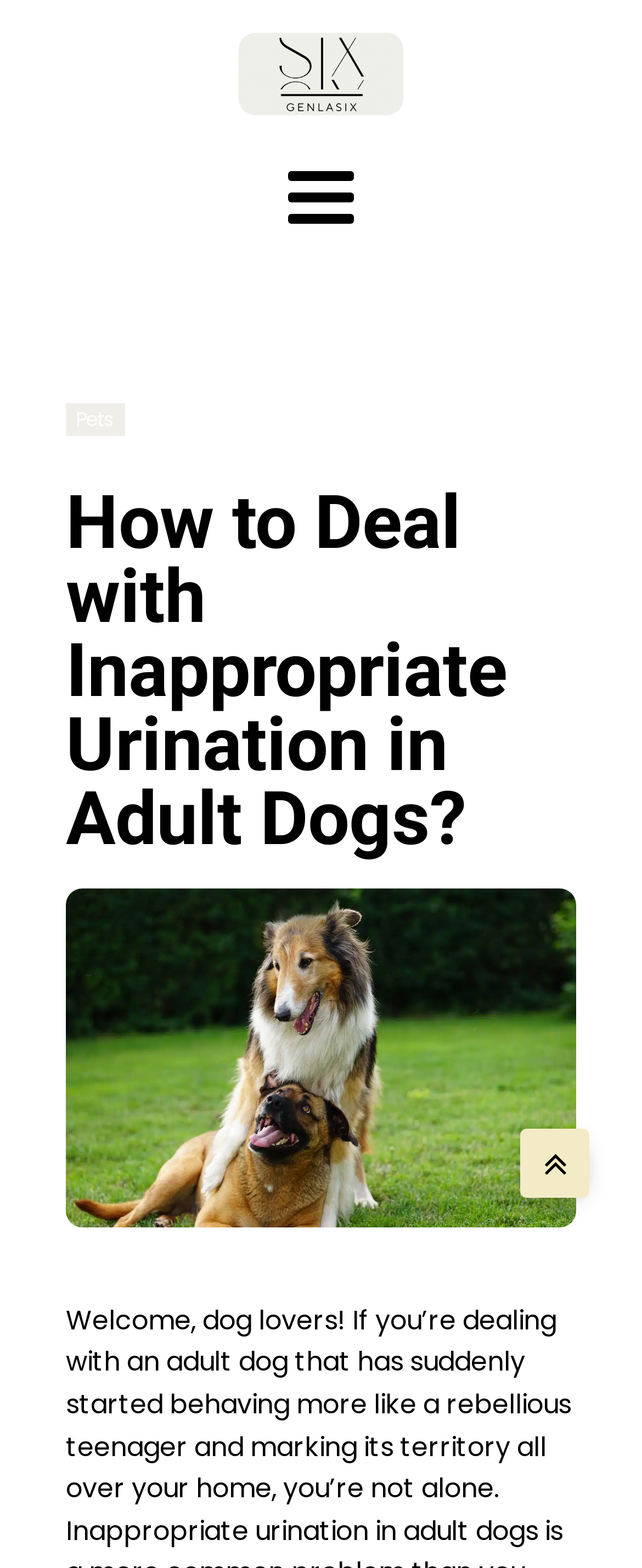Find the main header of the webpage and produce its text content.

How to Deal with Inappropriate Urination in Adult Dogs?